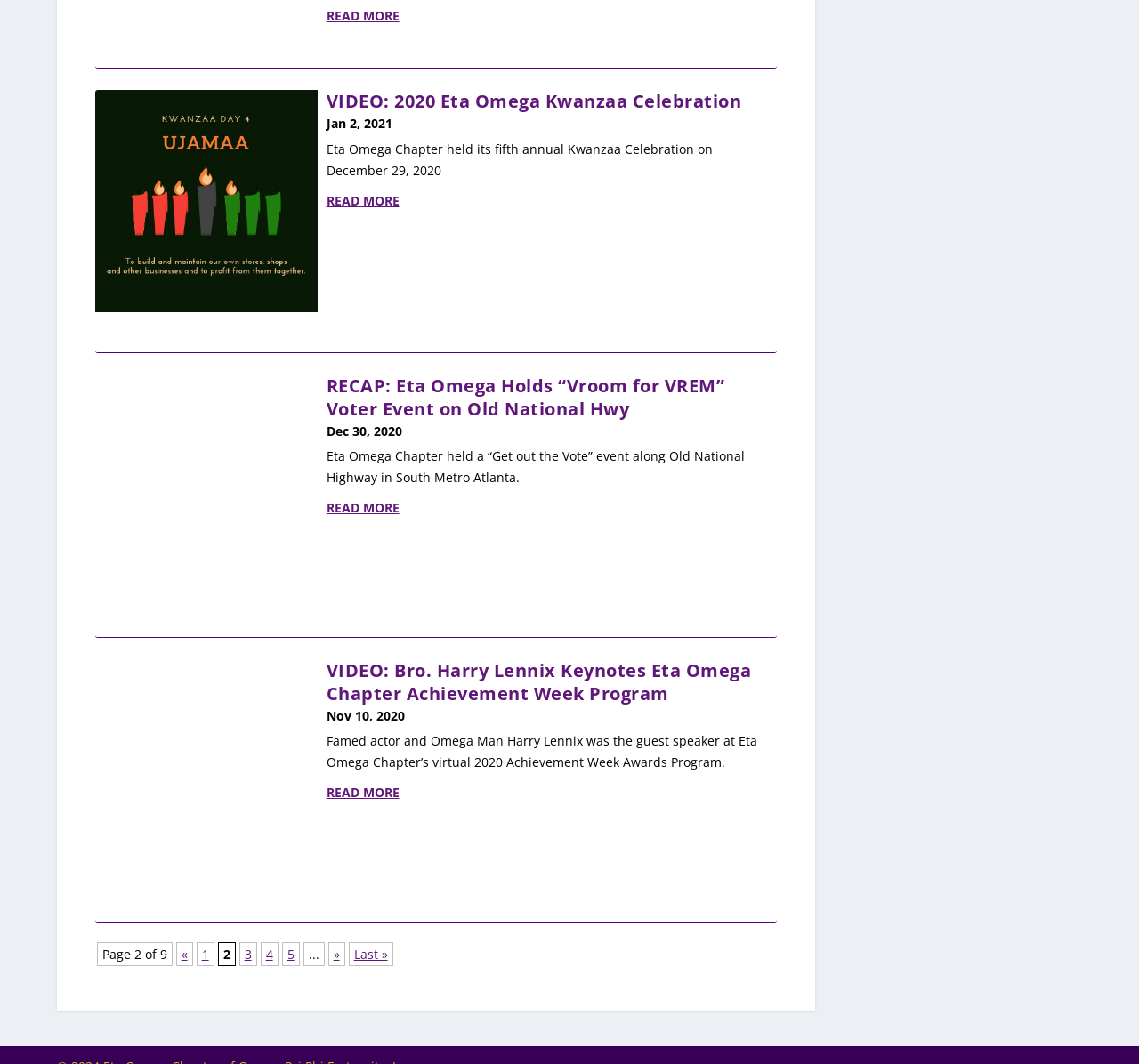Locate the bounding box coordinates of the clickable region necessary to complete the following instruction: "Read the article about Eta Omega Holds 'Vroom for VREM' Voter Event". Provide the coordinates in the format of four float numbers between 0 and 1, i.e., [left, top, right, bottom].

[0.083, 0.34, 0.682, 0.588]